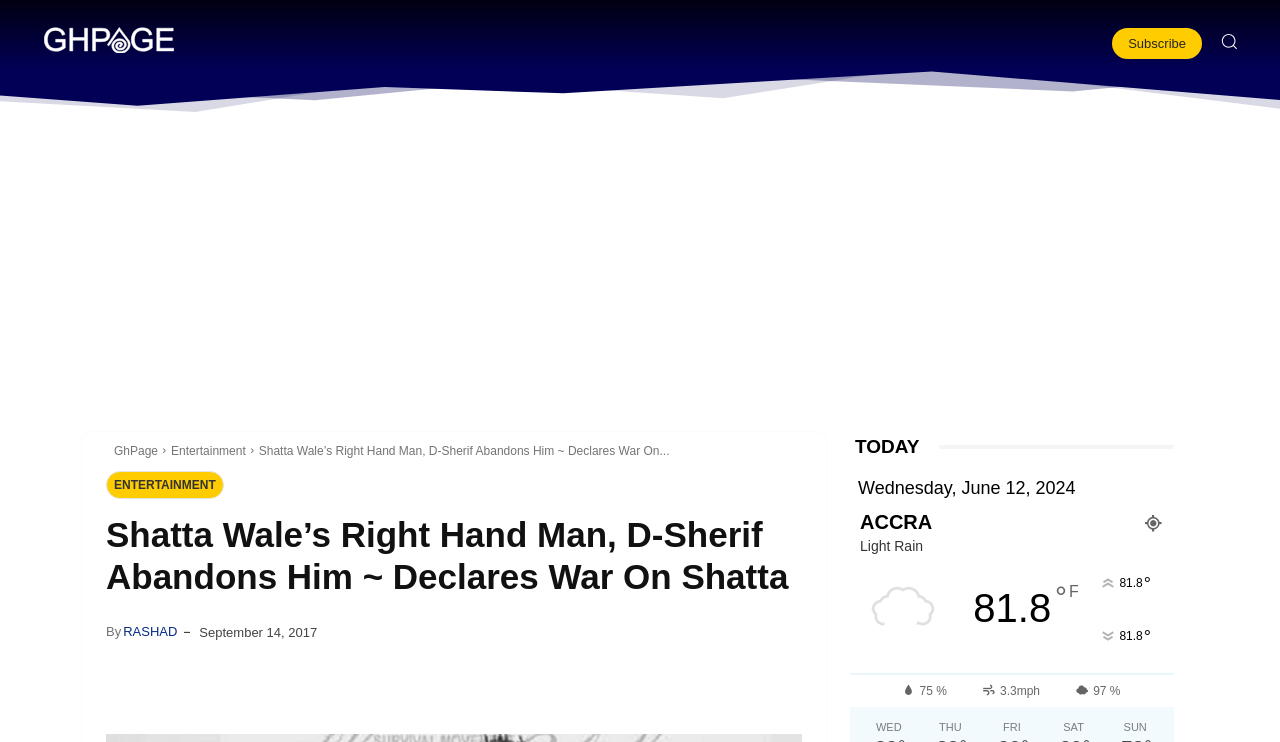What is the date of the article?
Use the screenshot to answer the question with a single word or phrase.

September 14, 2017